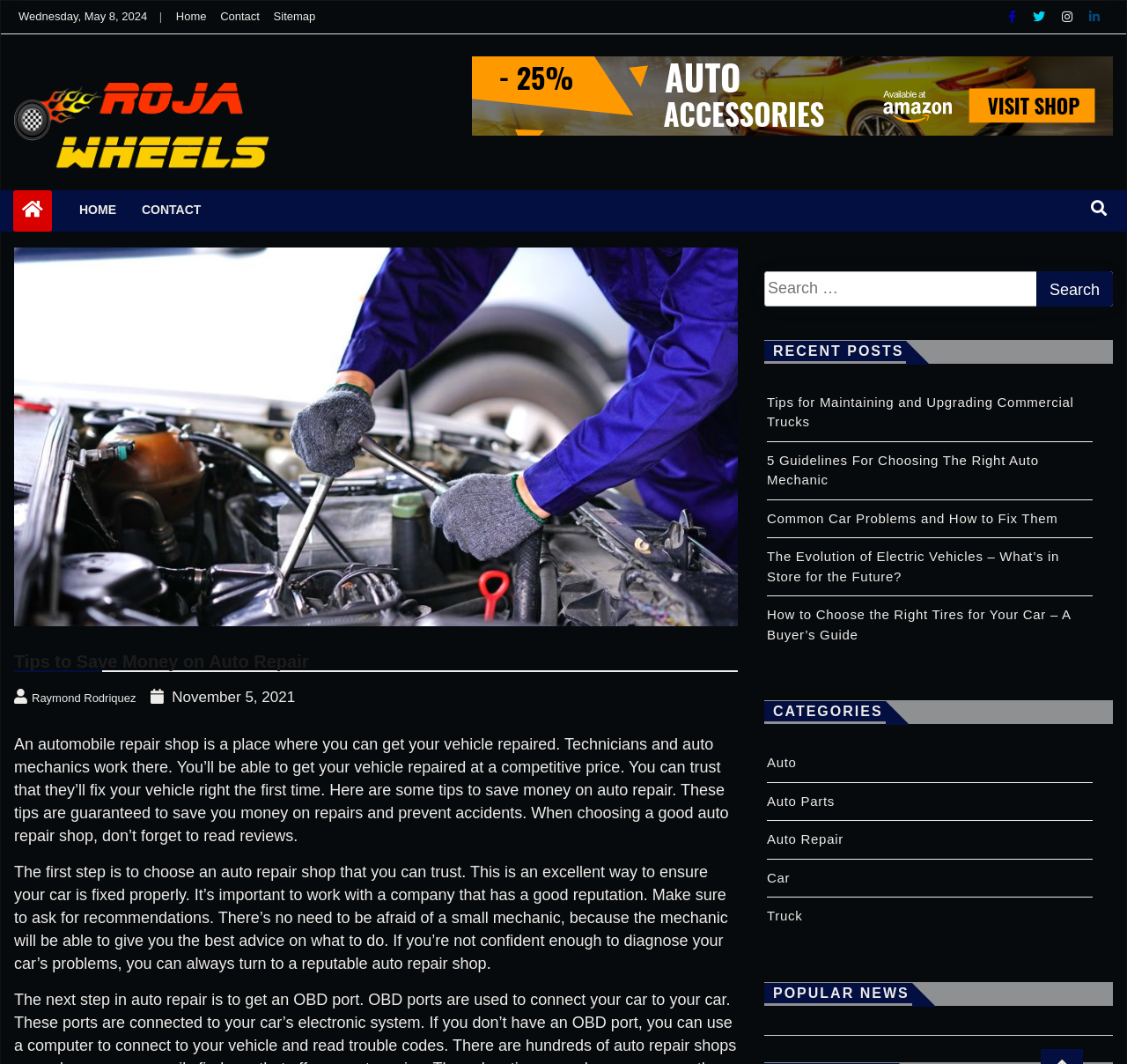Please identify the bounding box coordinates of the region to click in order to complete the given instruction: "Visit the 'Contact' page". The coordinates should be four float numbers between 0 and 1, i.e., [left, top, right, bottom].

[0.195, 0.009, 0.23, 0.022]